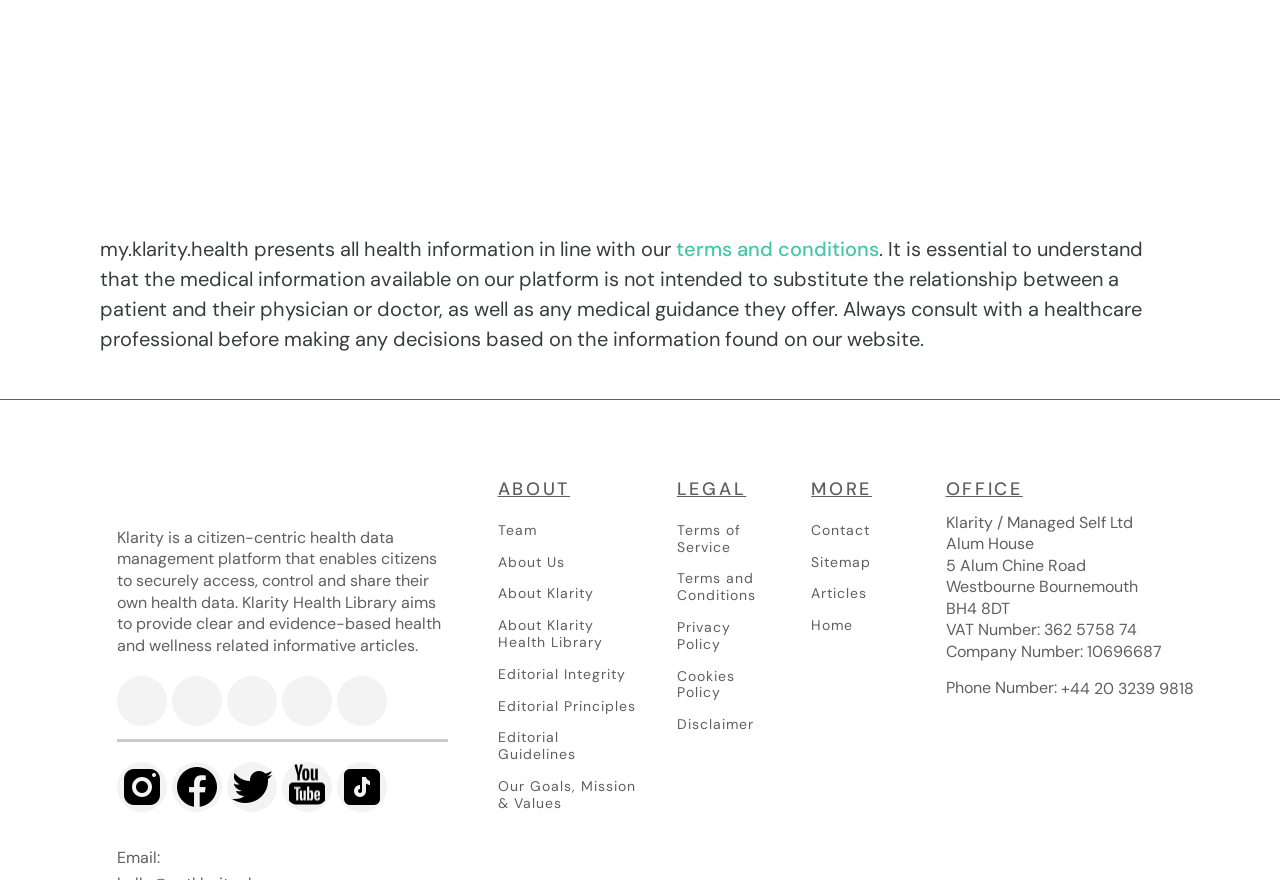Please locate the bounding box coordinates of the element that should be clicked to complete the given instruction: "Read about the 'About Klarity' page".

[0.389, 0.665, 0.464, 0.684]